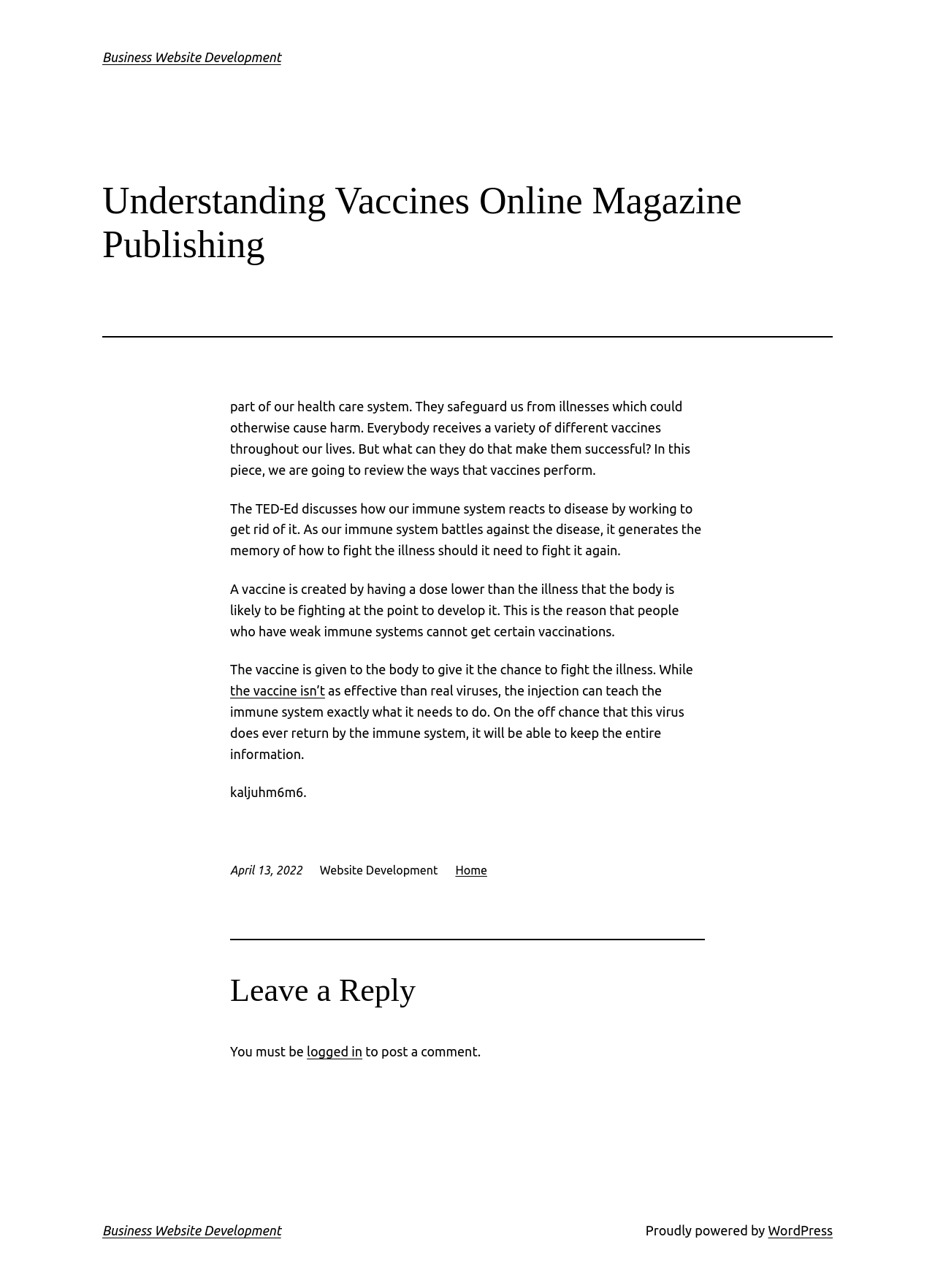Describe all the key features and sections of the webpage thoroughly.

The webpage appears to be an online magazine publishing article about understanding vaccines. At the top, there is a heading "Business Website Development" which is also a link. Below it, there is a main section that takes up most of the page. 

In the main section, there is a heading "Understanding Vaccines Online Magazine Publishing" followed by a horizontal separator. Below the separator, there are four paragraphs of text that discuss how vaccines work, including how they interact with the immune system and how they are created. 

To the right of the third paragraph, there is a link "the vaccine isn’t" that is part of the text. Below the fourth paragraph, there is a time stamp "April 13, 2022" and a text "Website Development". Next to it, there is a link "Home". 

Further down, there is a horizontal separator, followed by a heading "Leave a Reply". Below it, there is a text "You must be logged in to post a comment" with a link "logged in" in the middle. 

At the very bottom of the page, there is a section with a link "Business Website Development" and a text "Proudly powered by" followed by a link "WordPress".